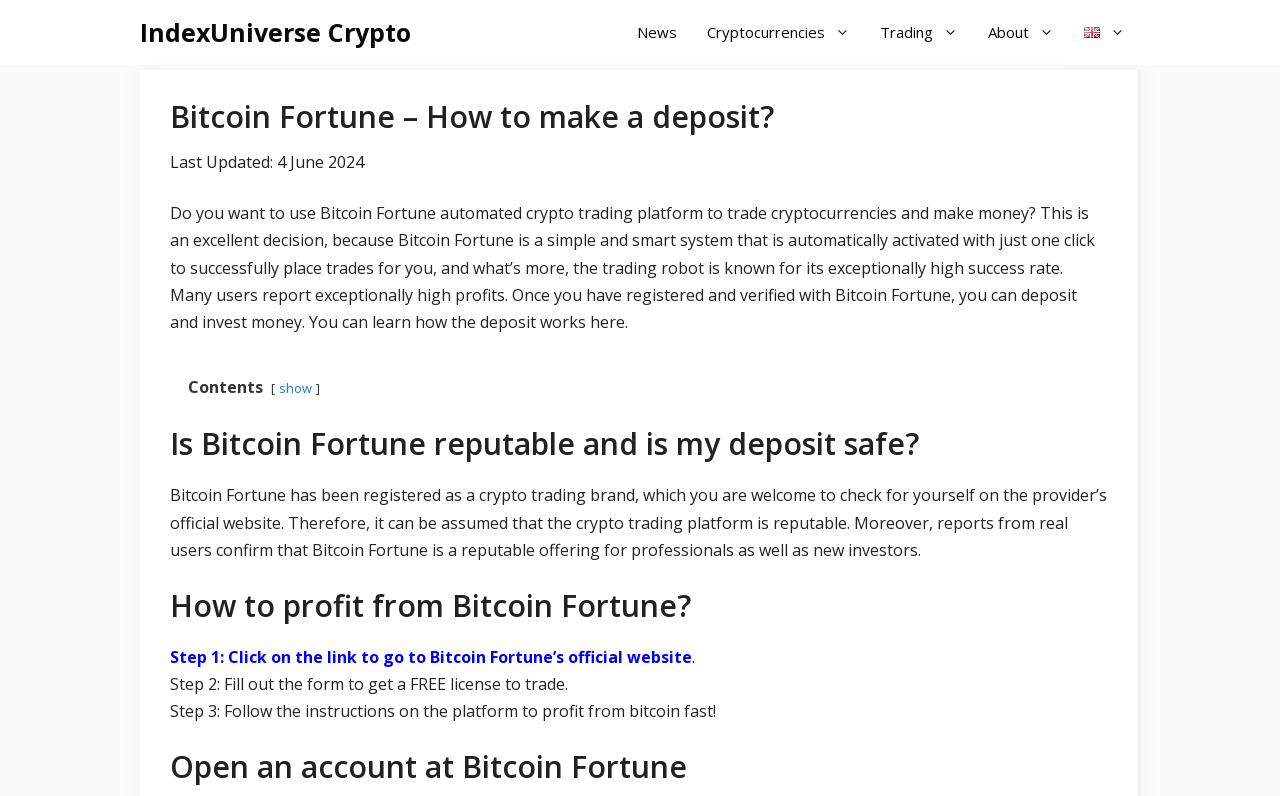Give a succinct answer to this question in a single word or phrase: 
Is Bitcoin Fortune a reputable platform?

Yes